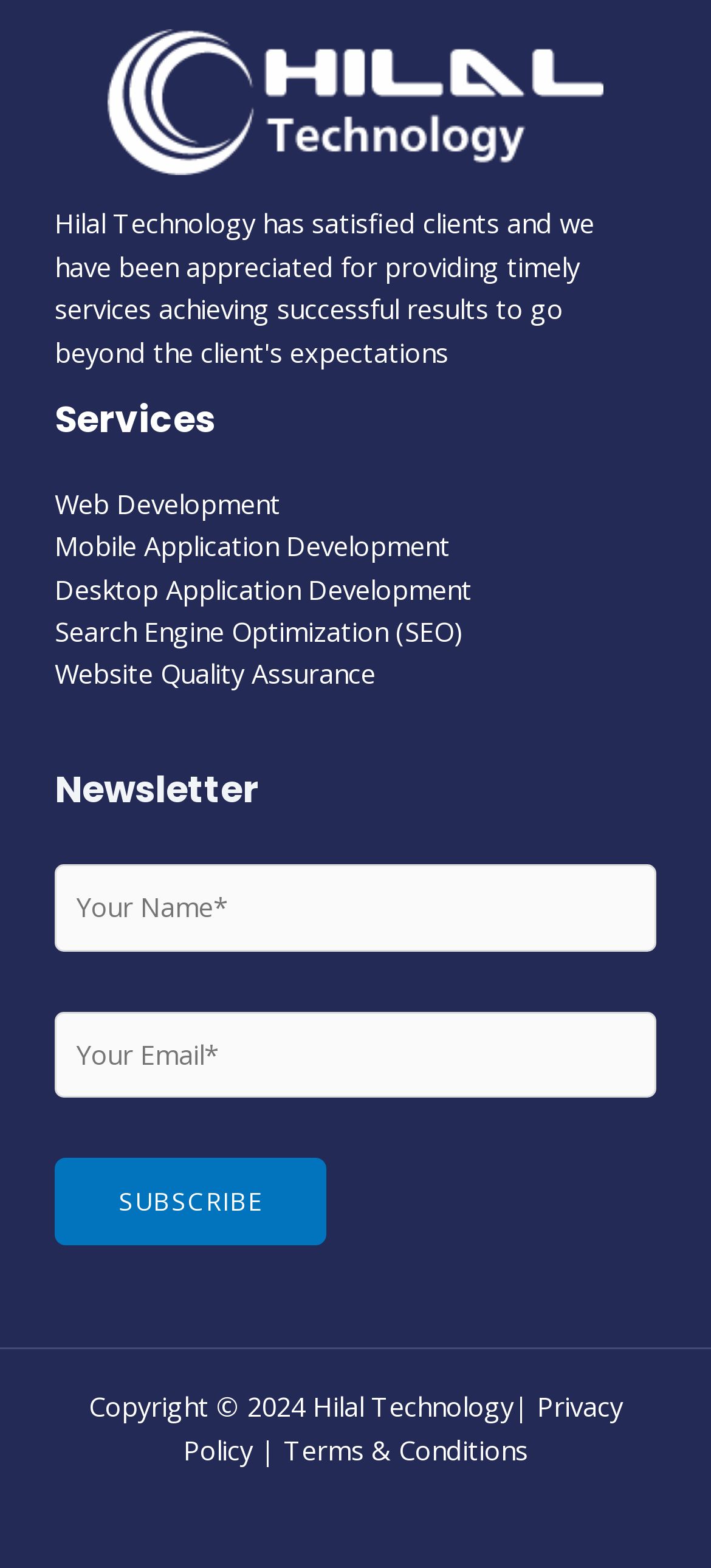Provide the bounding box coordinates of the HTML element described by the text: "Web Development".

[0.077, 0.309, 0.395, 0.333]